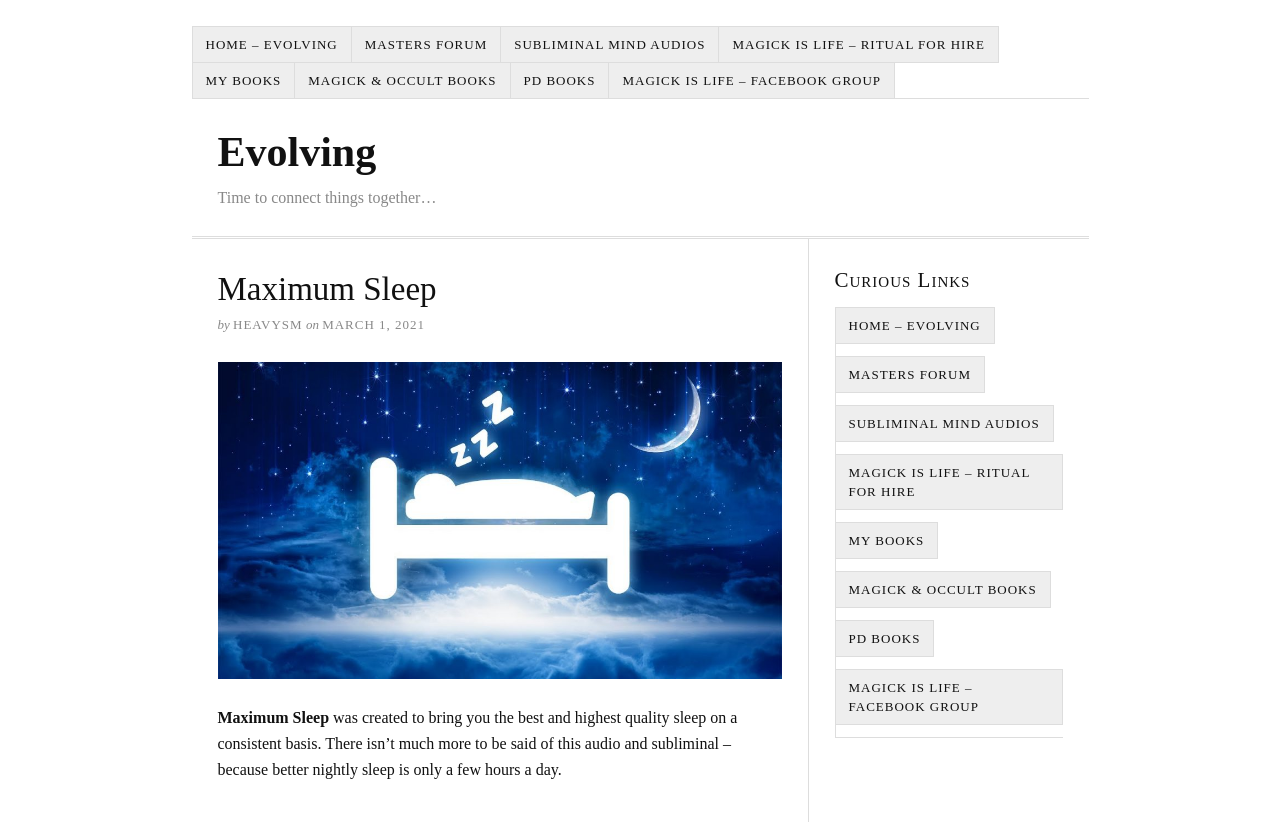How many links are there in the top navigation bar? Observe the screenshot and provide a one-word or short phrase answer.

5